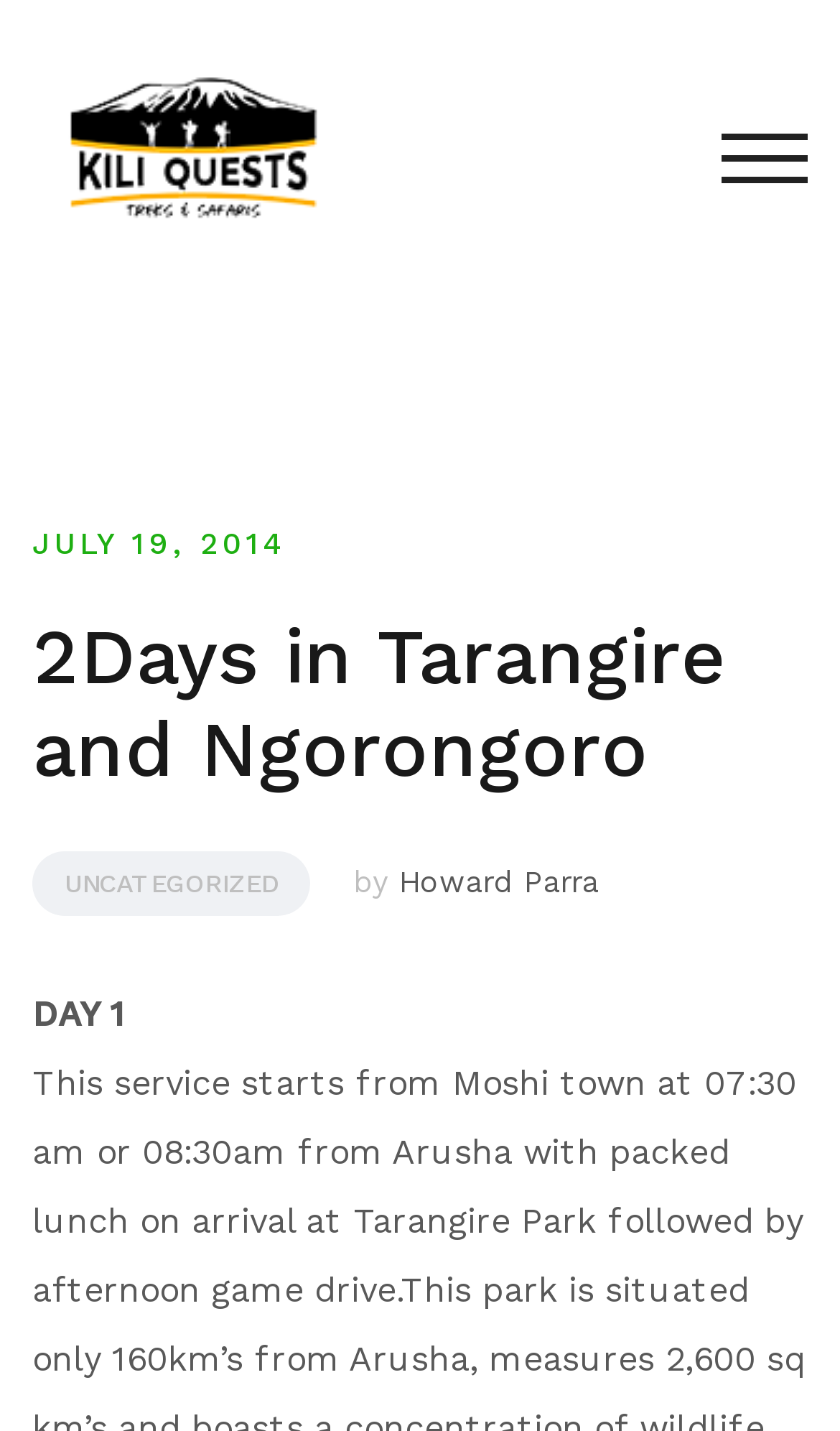Please determine and provide the text content of the webpage's heading.

2Days in Tarangire and Ngorongoro